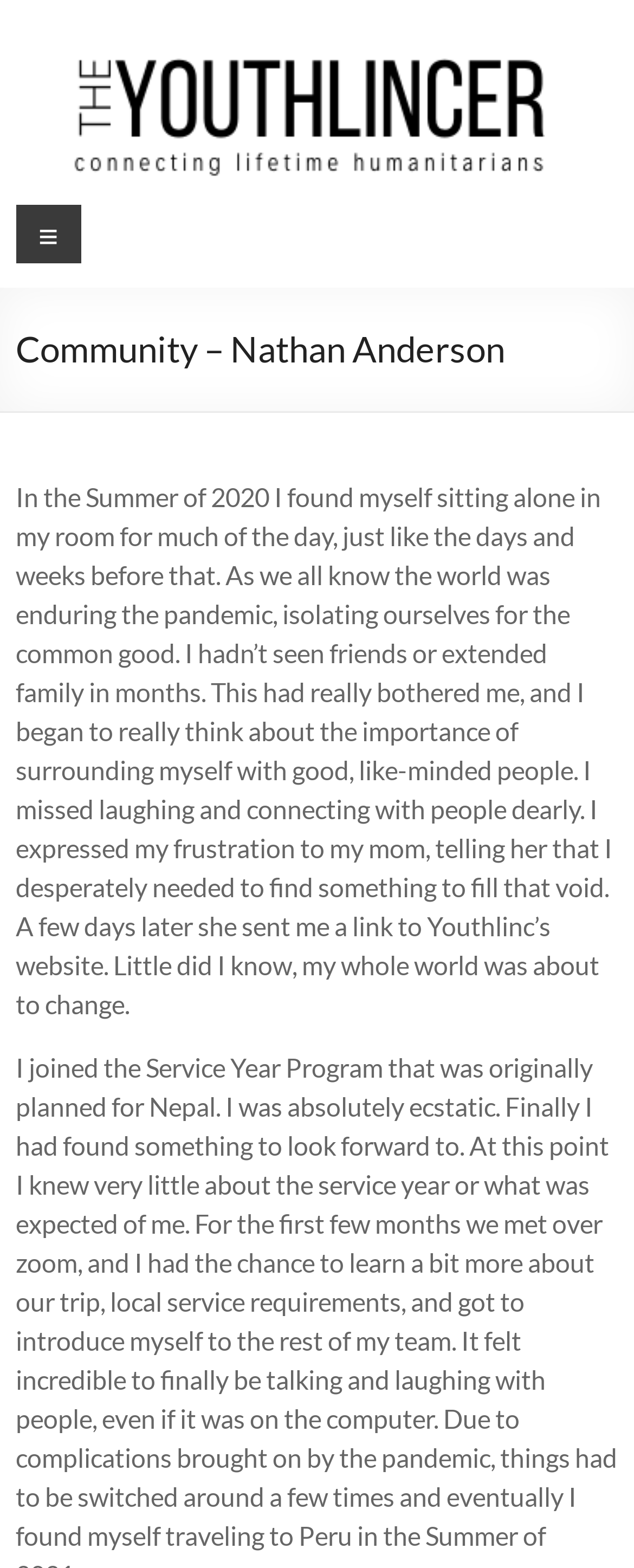Please answer the following query using a single word or phrase: 
What is the position of the 'Menu' text?

Top-left